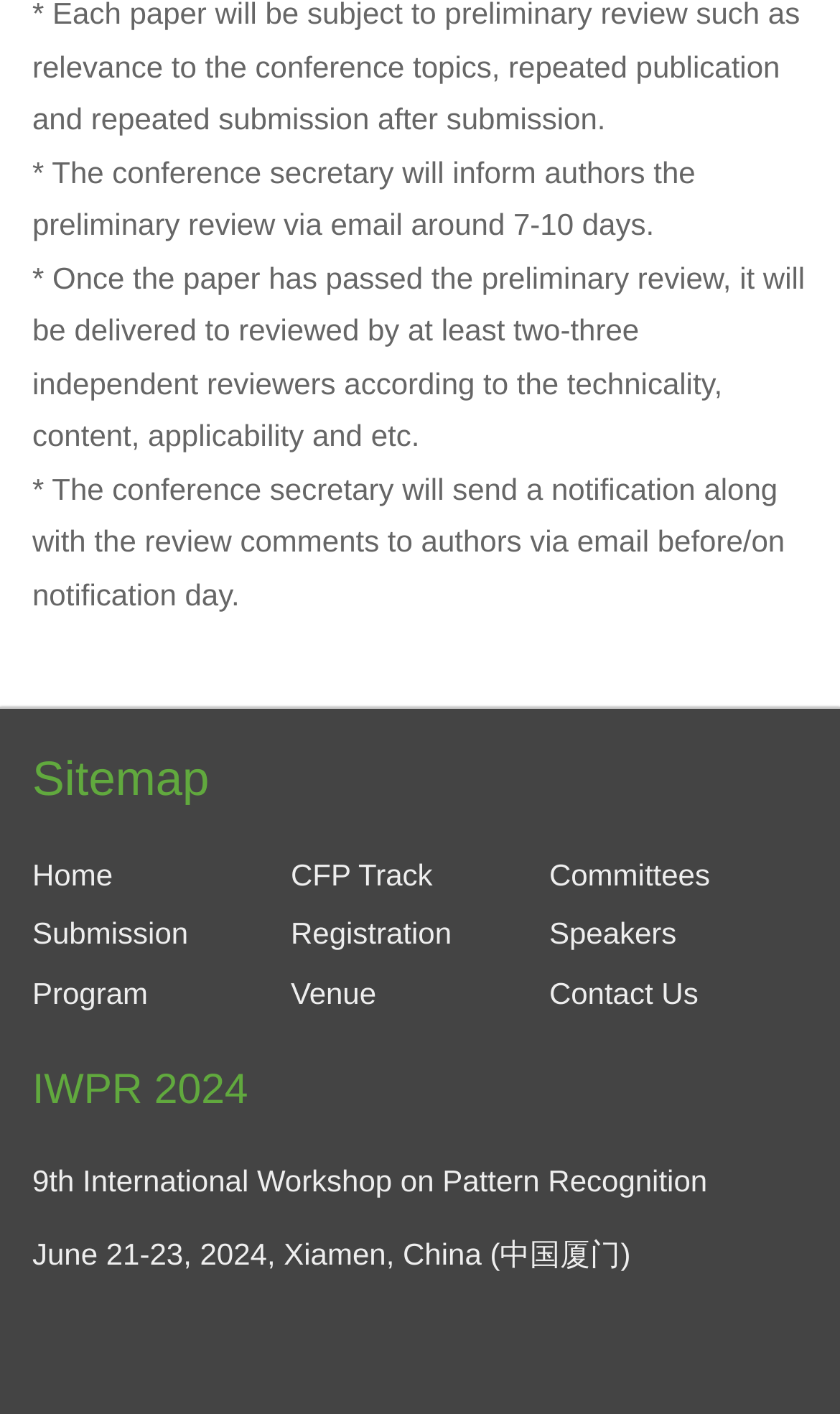What is the name of the workshop?
Please provide a detailed answer to the question.

The webpage mentions that the 9th International Workshop on Pattern Recognition is referred to as IWPR 2024, which will take place on June 21-23, 2024, in Xiamen, China.